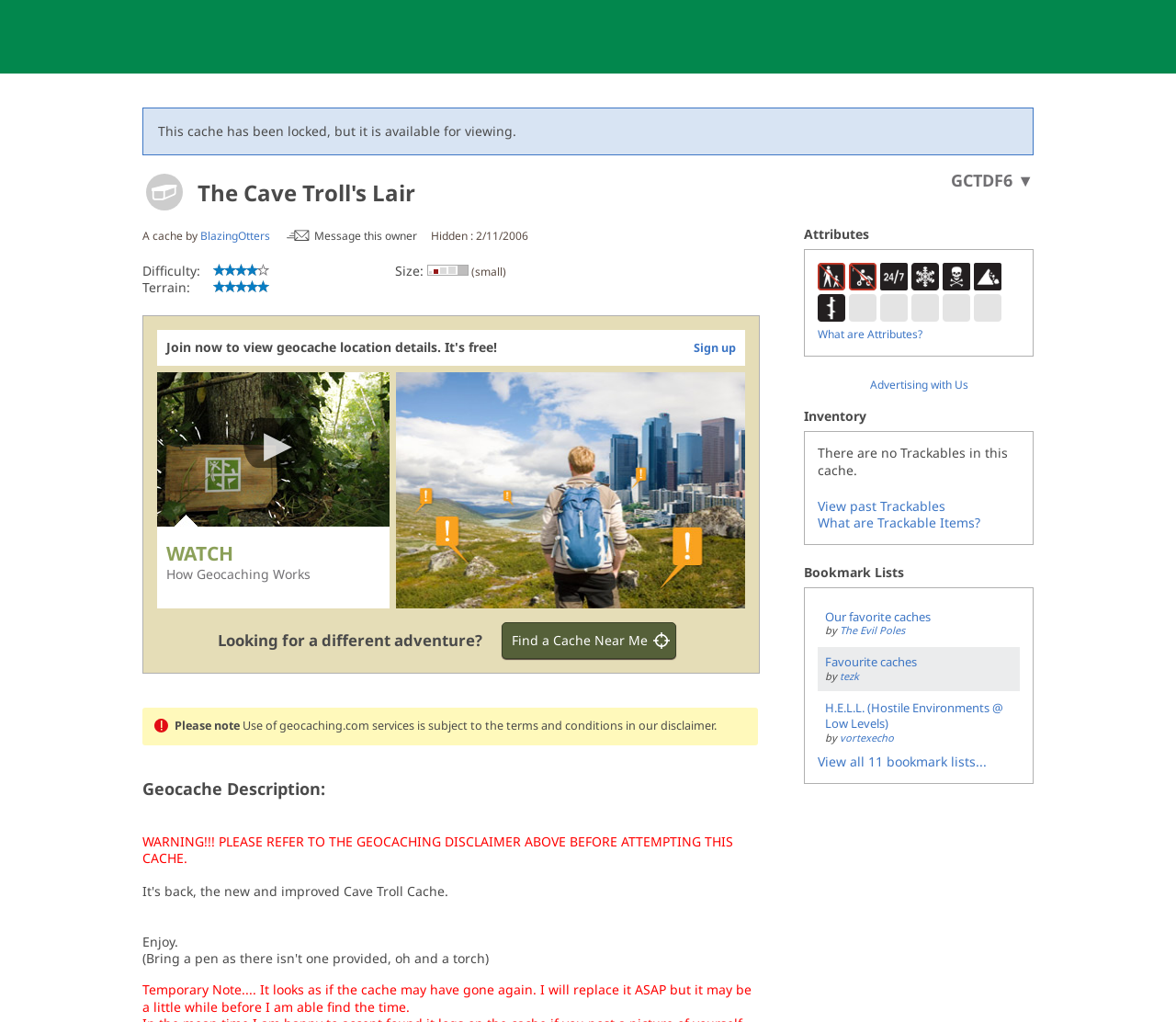Determine the bounding box coordinates of the region to click in order to accomplish the following instruction: "Message the cache owner". Provide the coordinates as four float numbers between 0 and 1, specifically [left, top, right, bottom].

[0.244, 0.223, 0.355, 0.238]